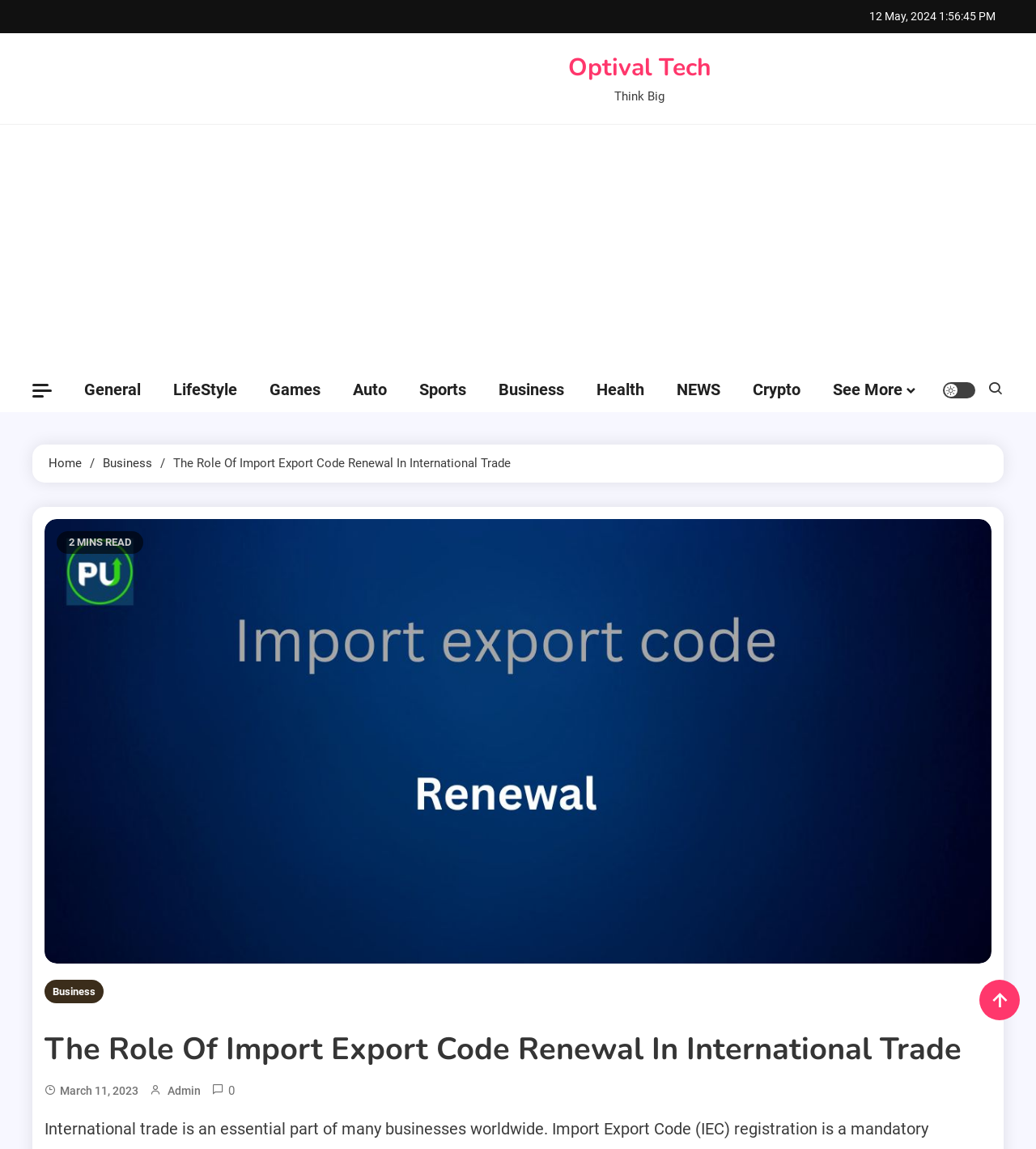What is the estimated reading time of the article?
Based on the image content, provide your answer in one word or a short phrase.

2 MINS